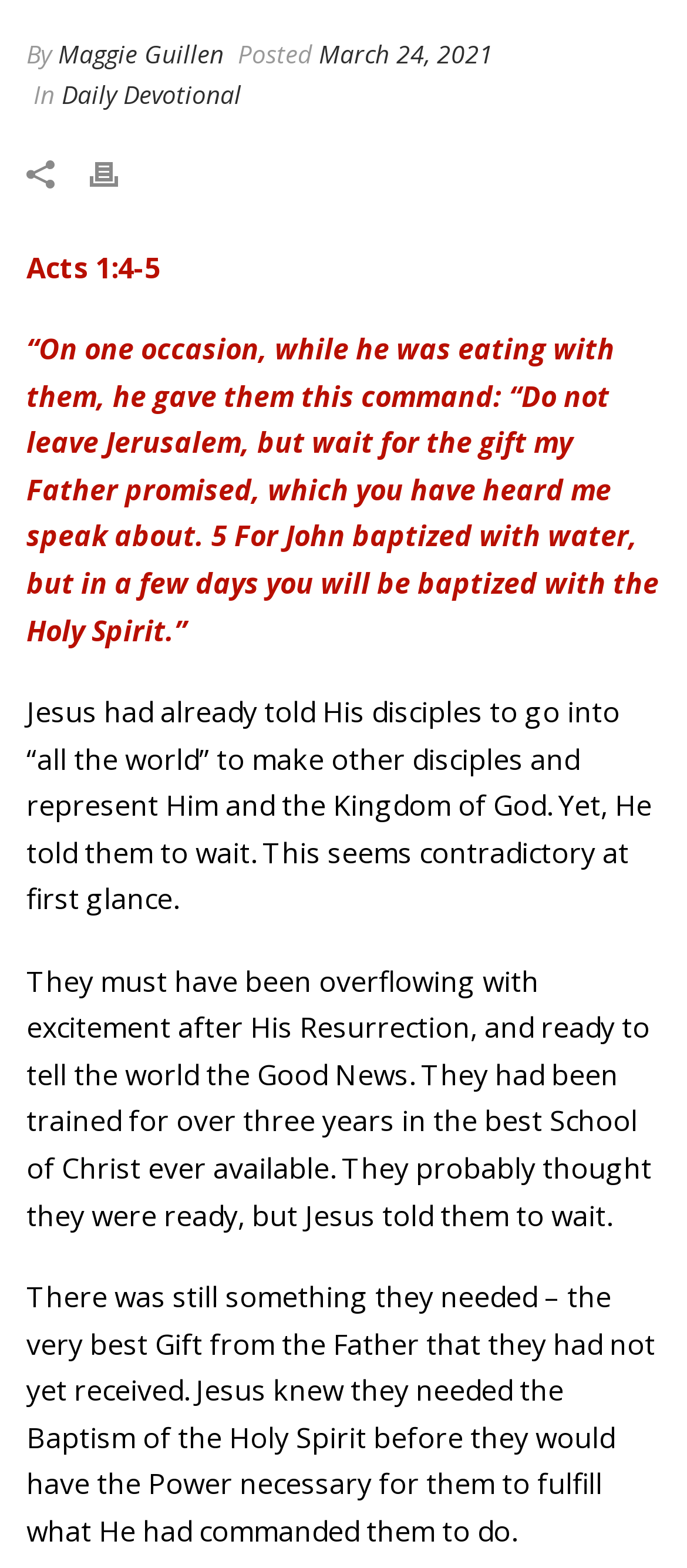Provide the bounding box coordinates for the specified HTML element described in this description: "title="Print"". The coordinates should be four float numbers ranging from 0 to 1, in the format [left, top, right, bottom].

[0.131, 0.096, 0.223, 0.122]